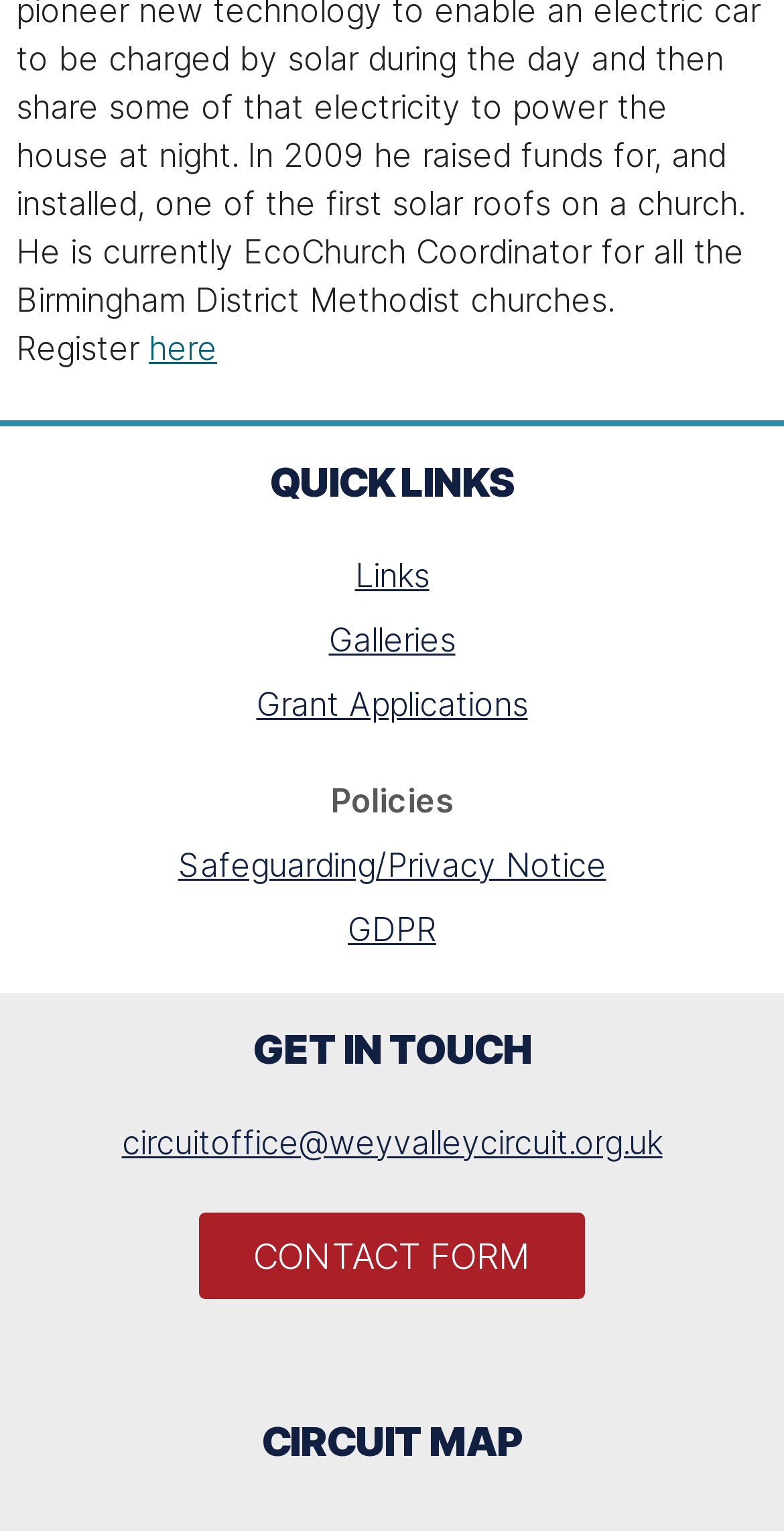Identify the bounding box coordinates of the region I need to click to complete this instruction: "check grant applications".

[0.0, 0.439, 1.0, 0.481]